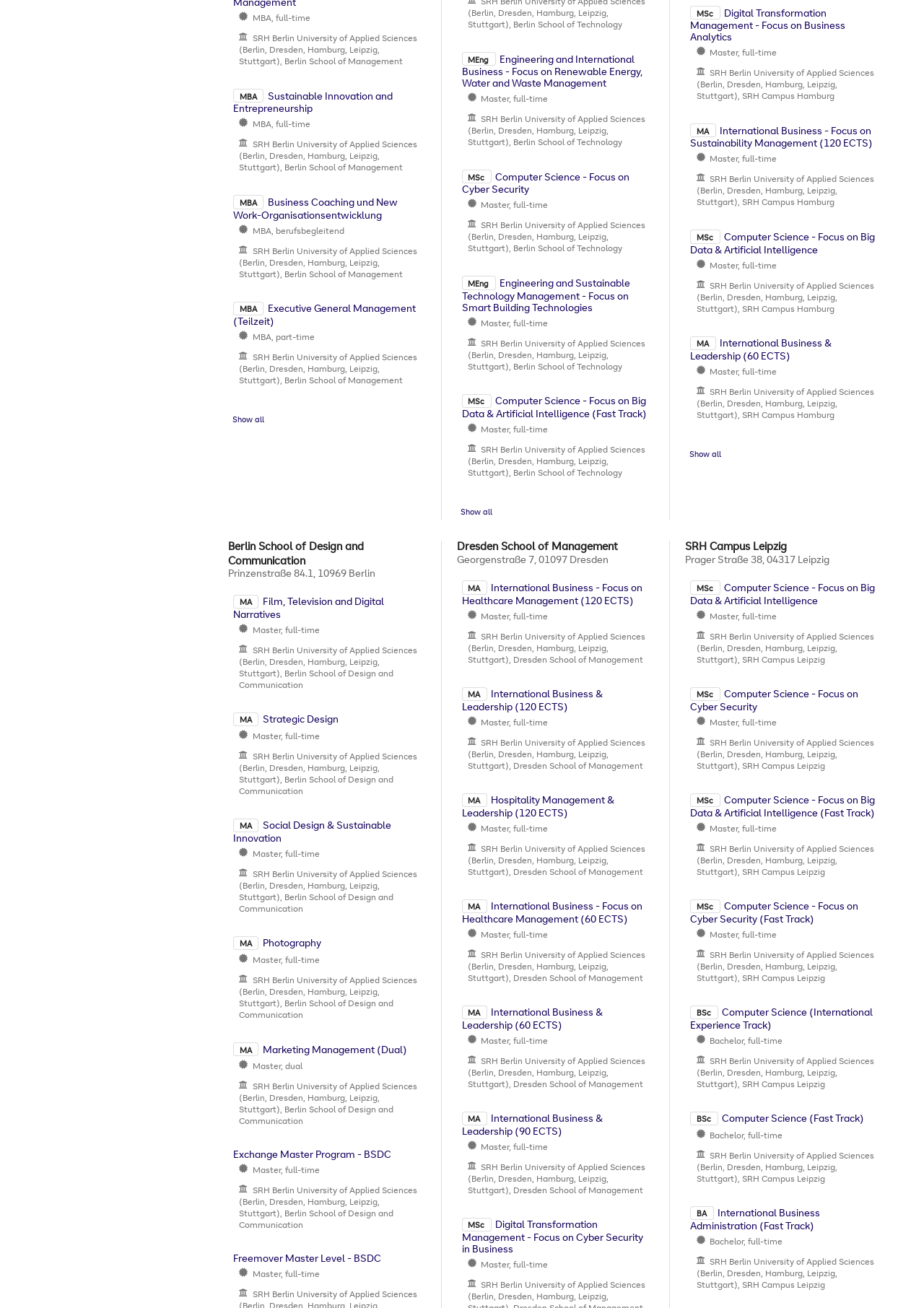Identify the bounding box coordinates of the section to be clicked to complete the task described by the following instruction: "Click on MBA Sustainable Innovation and Entrepreneurship". The coordinates should be four float numbers between 0 and 1, formatted as [left, top, right, bottom].

[0.252, 0.068, 0.425, 0.088]